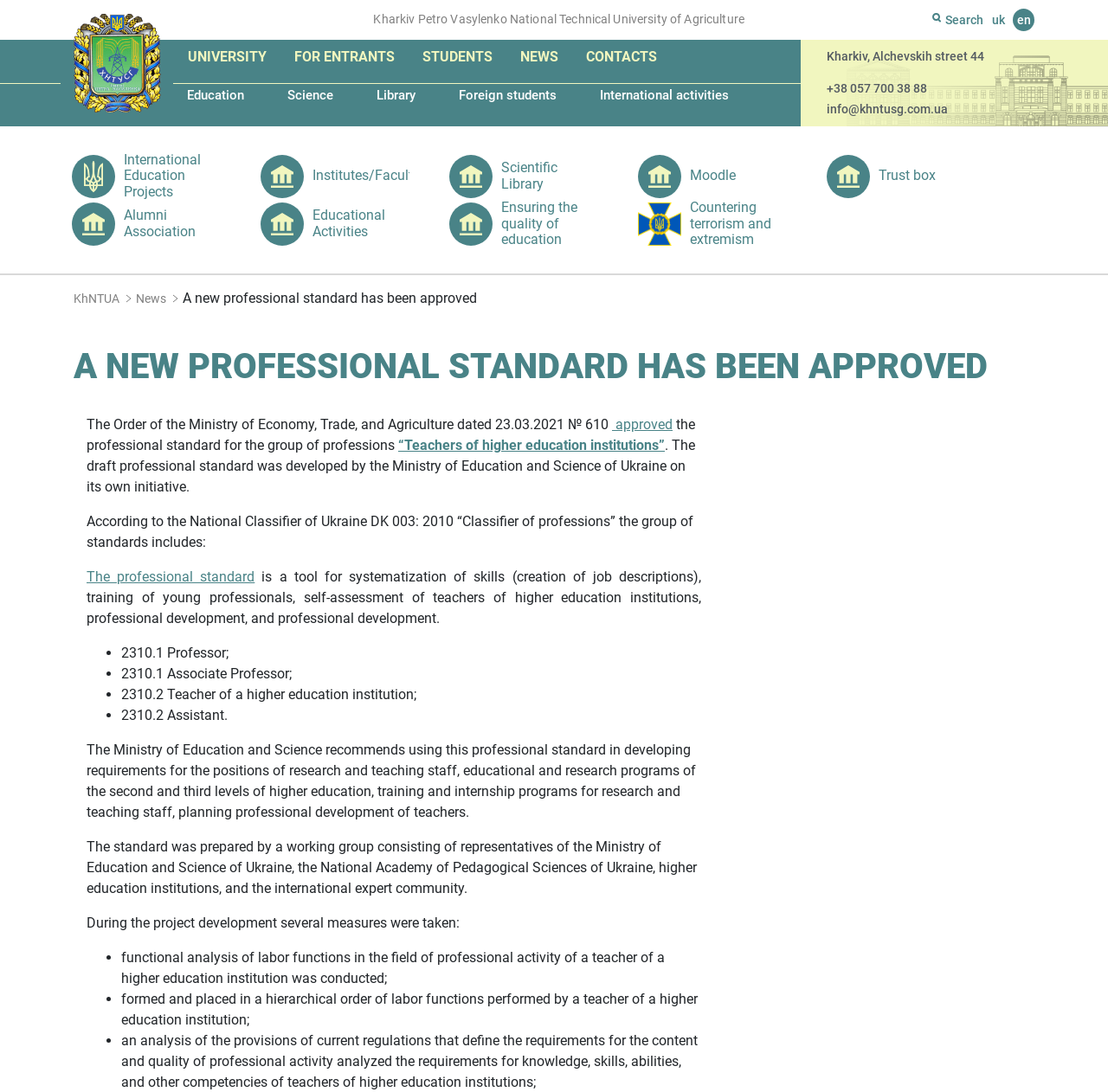Locate the bounding box of the UI element with the following description: "Let’s Go ↗️".

None